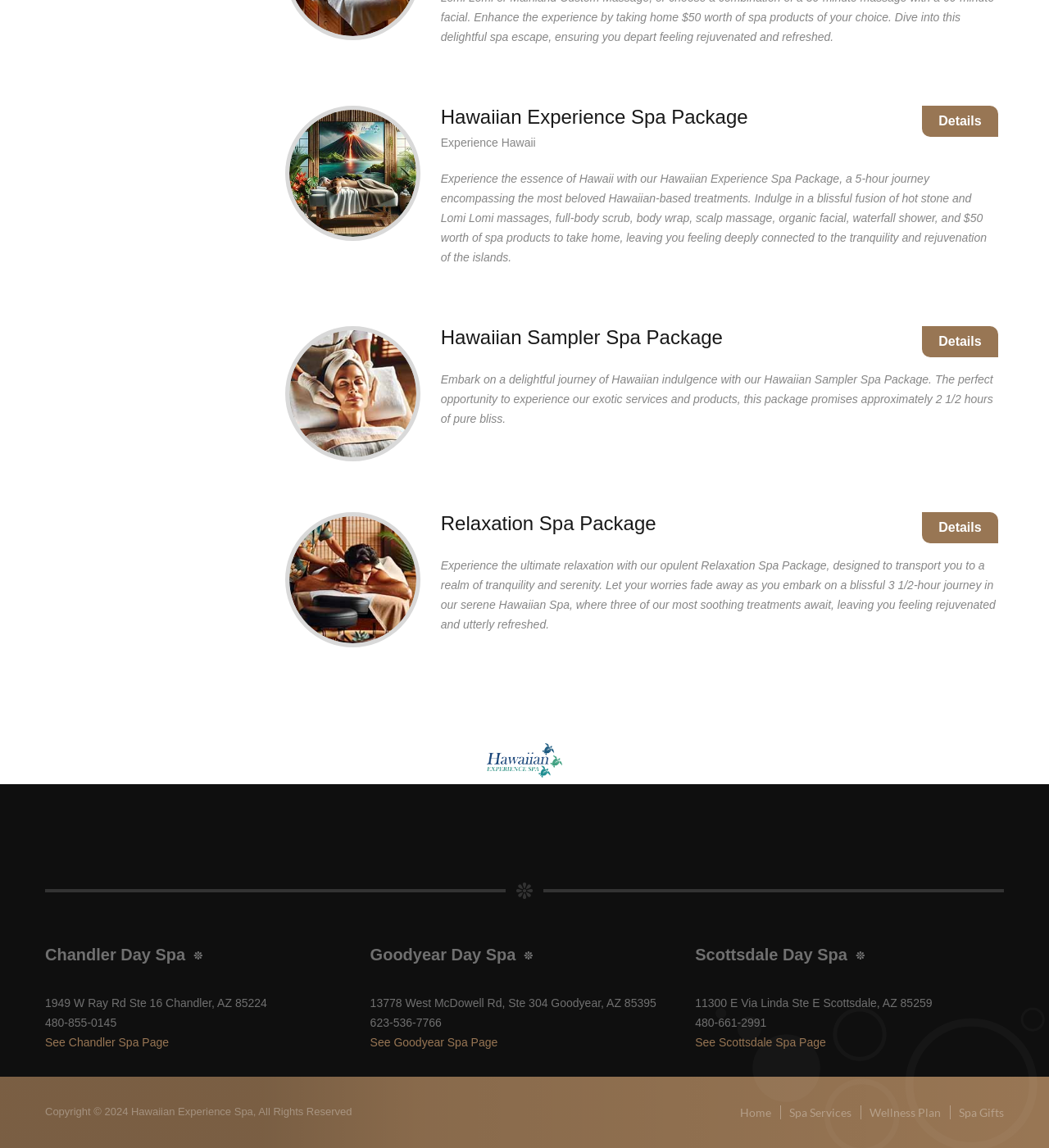Please identify the coordinates of the bounding box that should be clicked to fulfill this instruction: "Check Relaxation Spa Package".

[0.879, 0.446, 0.951, 0.473]